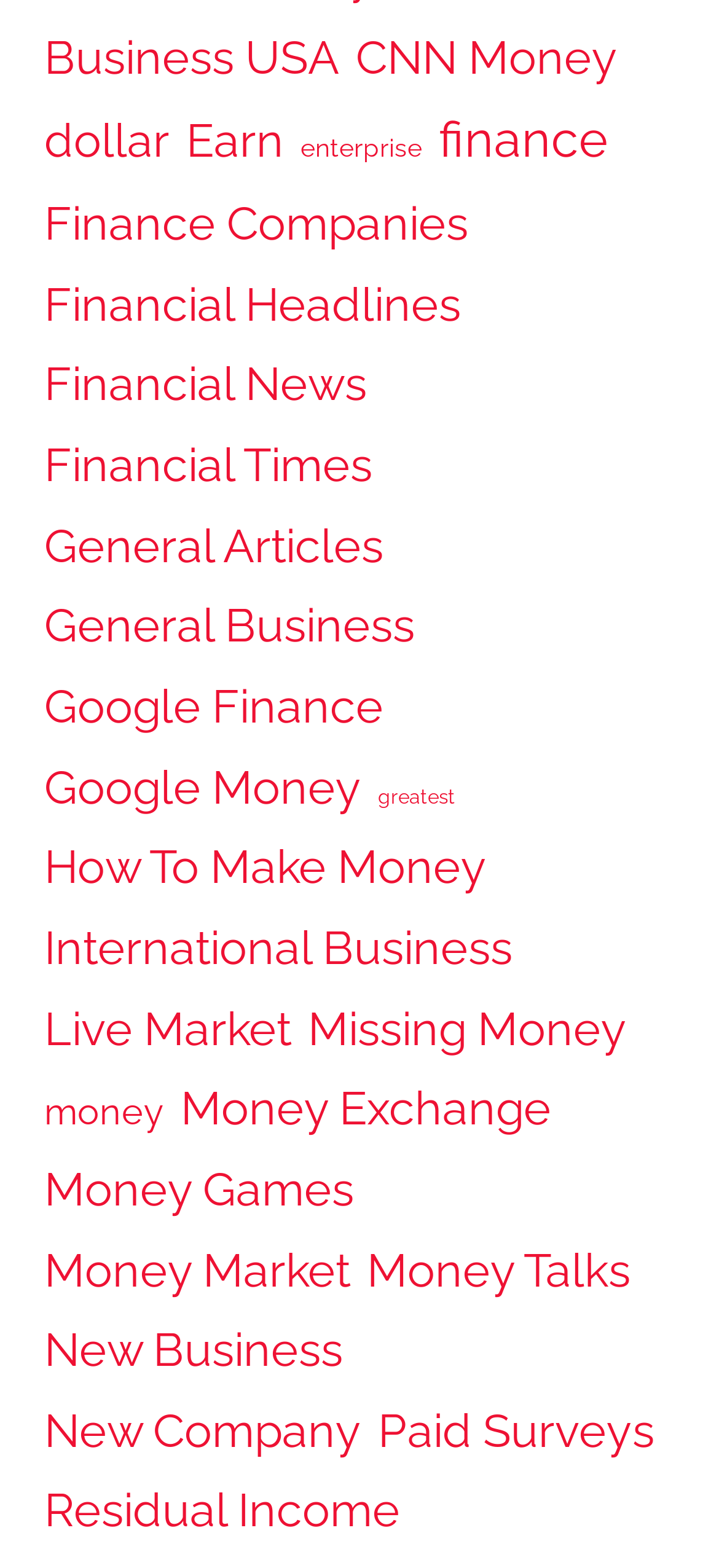Answer the following inquiry with a single word or phrase:
How many links are on the webpage?

30